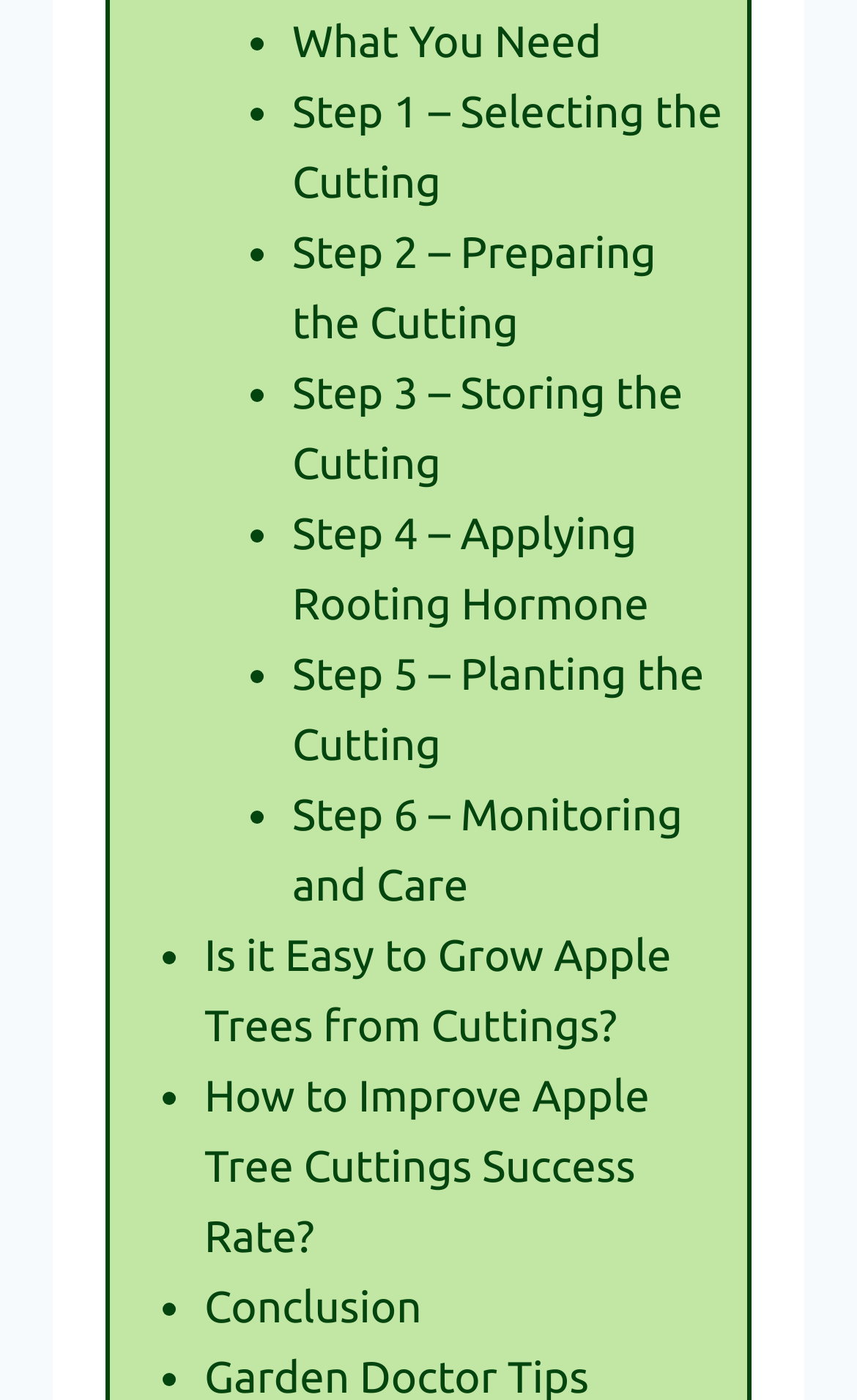Identify the bounding box for the element characterized by the following description: "What You Need".

[0.341, 0.231, 0.702, 0.267]